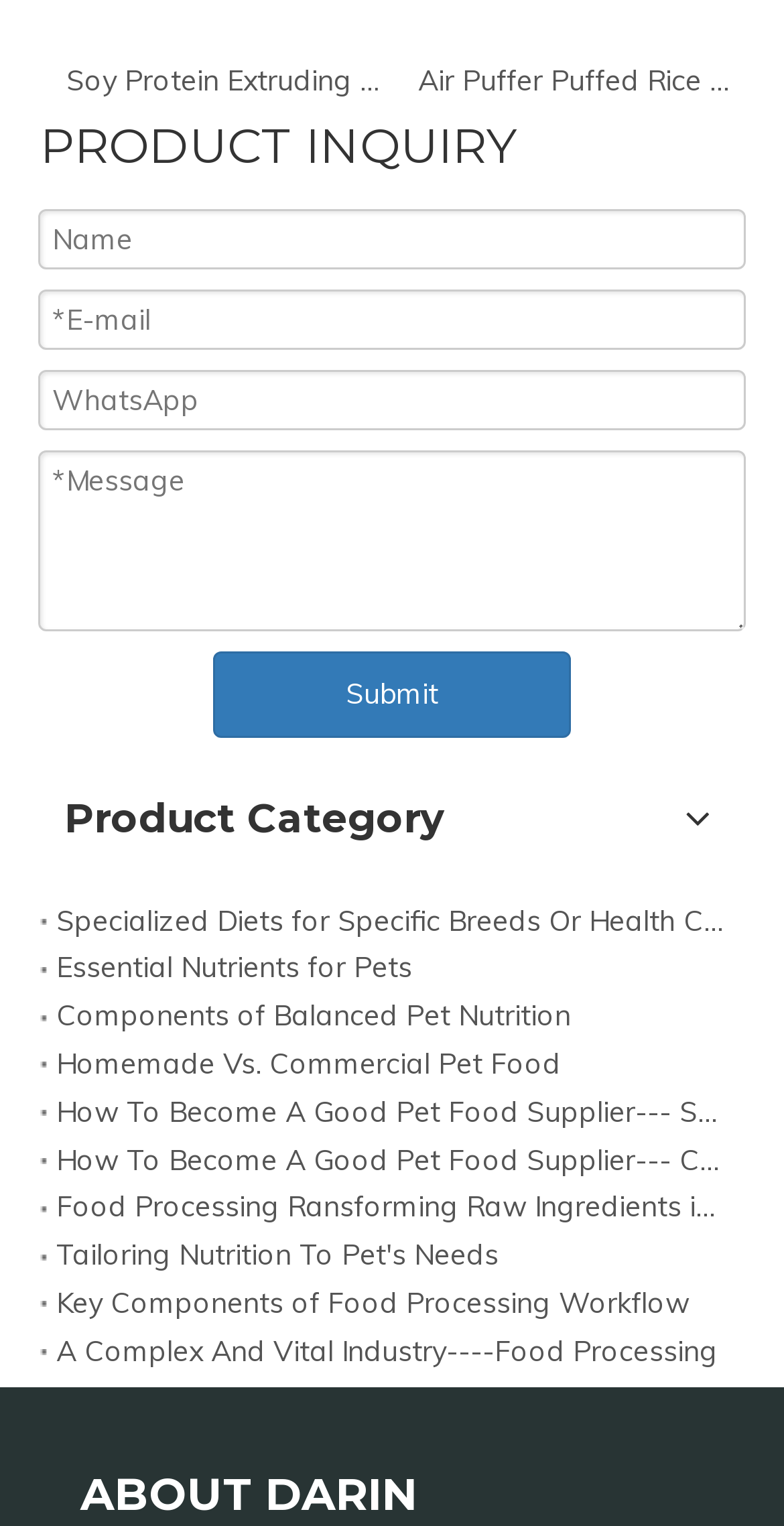Refer to the image and answer the question with as much detail as possible: How many textboxes are there in the form?

I counted the number of textbox elements in the form, which are 4 in total, including 'Name', 'E-mail', 'WhatsApp', and 'Message'.